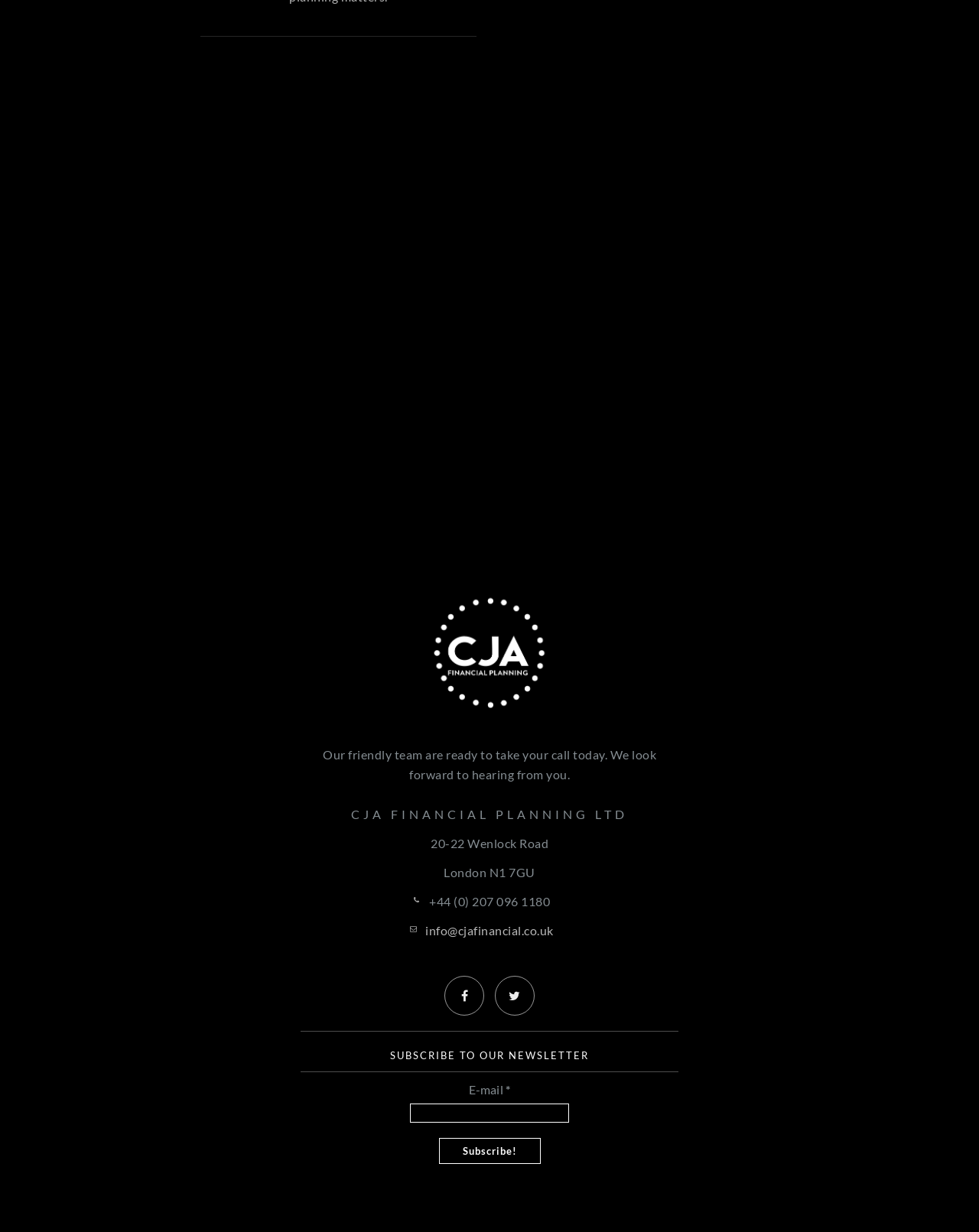Locate the bounding box coordinates of the clickable part needed for the task: "Subscribe to the newsletter".

[0.448, 0.924, 0.552, 0.945]